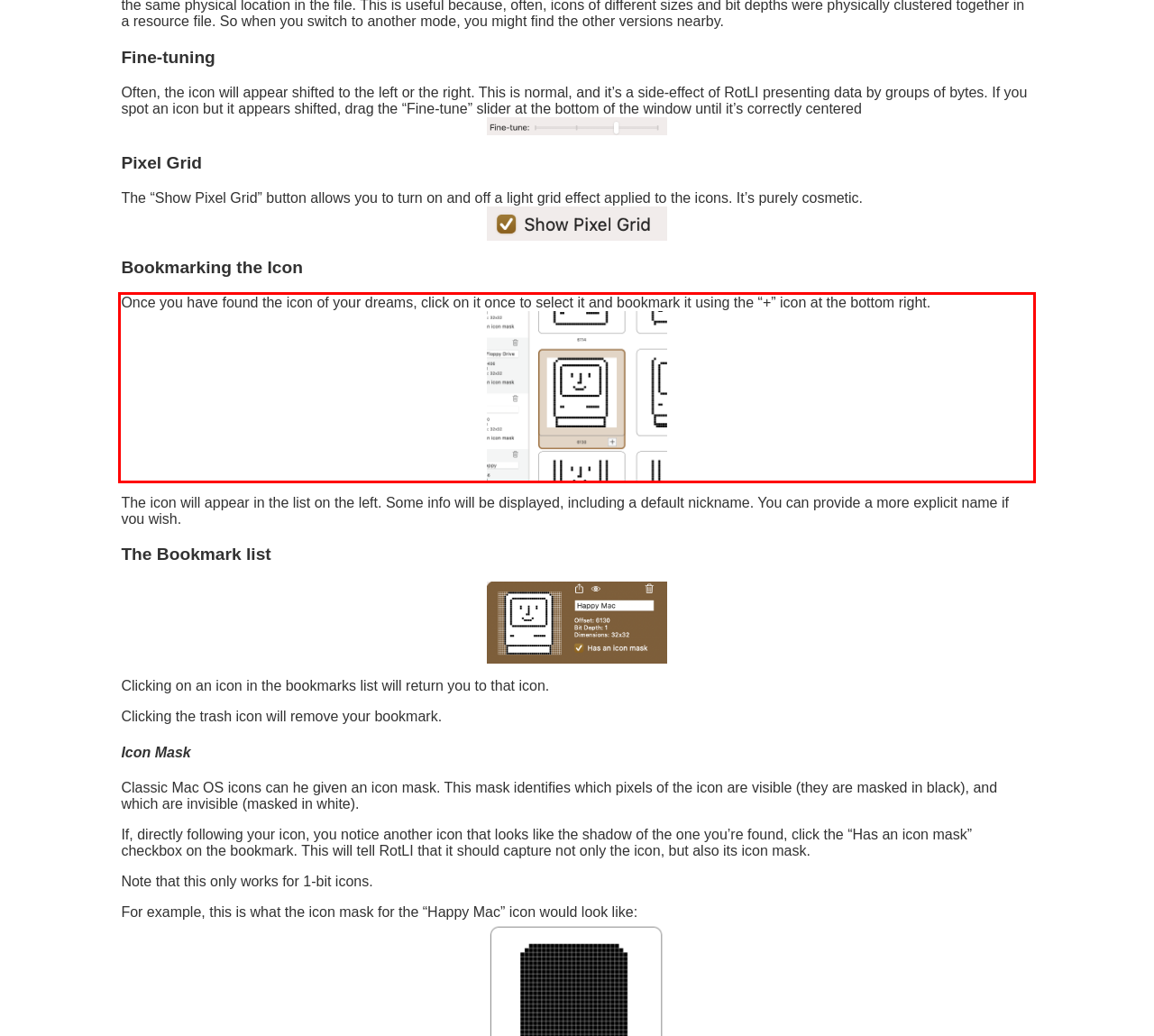Please recognize and transcribe the text located inside the red bounding box in the webpage image.

Once you have found the icon of your dreams, click on it once to select it and bookmark it using the “+” icon at the bottom right.